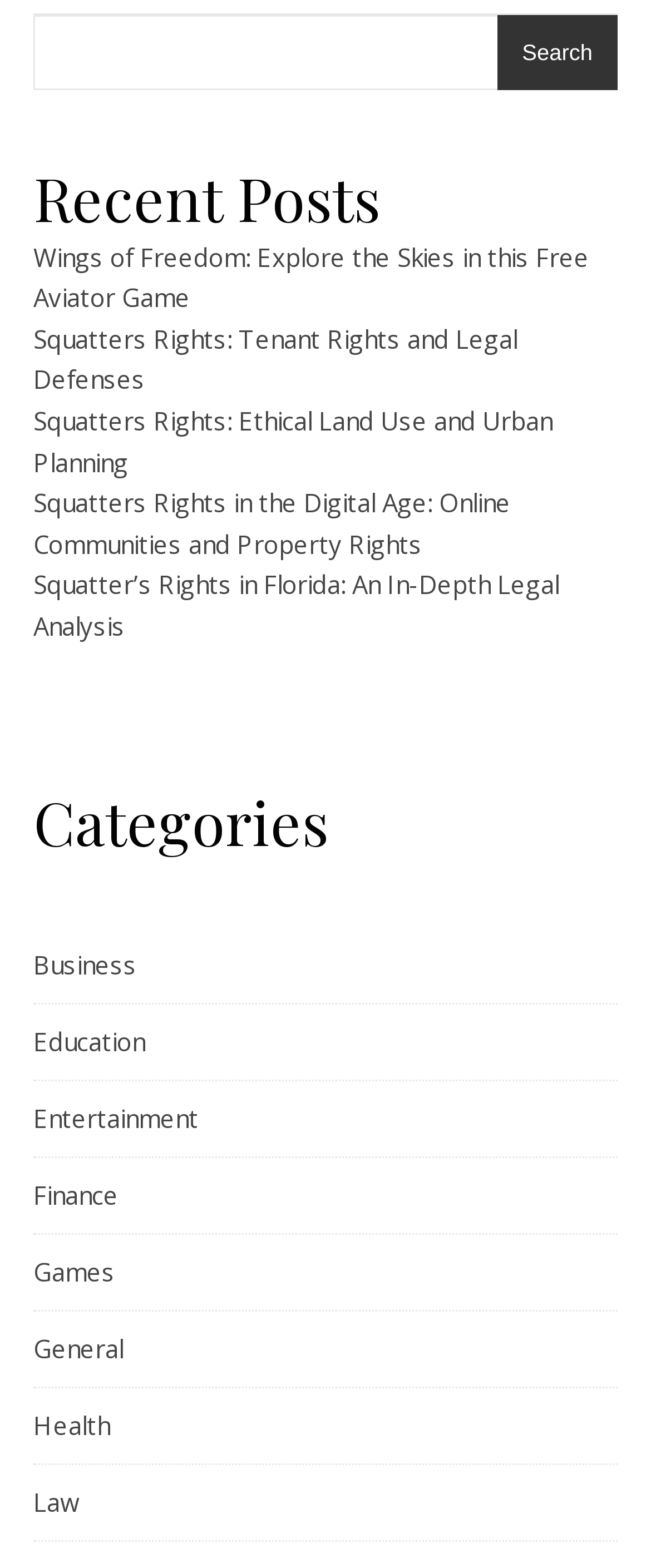Provide the bounding box coordinates of the HTML element described as: "parent_node: Search name="s"". The bounding box coordinates should be four float numbers between 0 and 1, i.e., [left, top, right, bottom].

[0.051, 0.009, 0.949, 0.057]